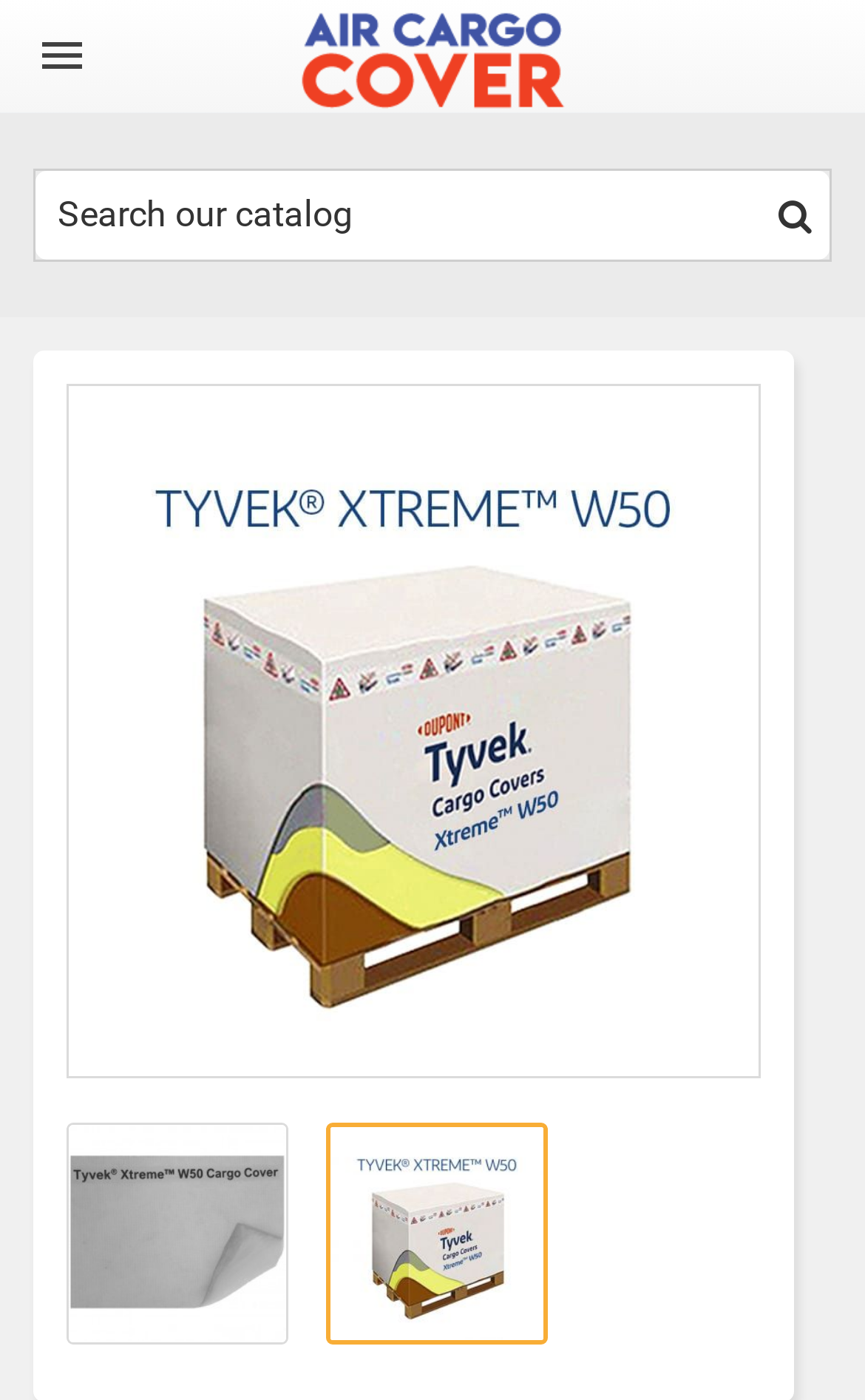Utilize the details in the image to give a detailed response to the question: How many images are there on the webpage?

I counted the number of images on the webpage and found three images: one with the QRWayBill Sàrl logo, one with the cargo cover image, and another with an unknown image. There are a total of three images on the webpage.